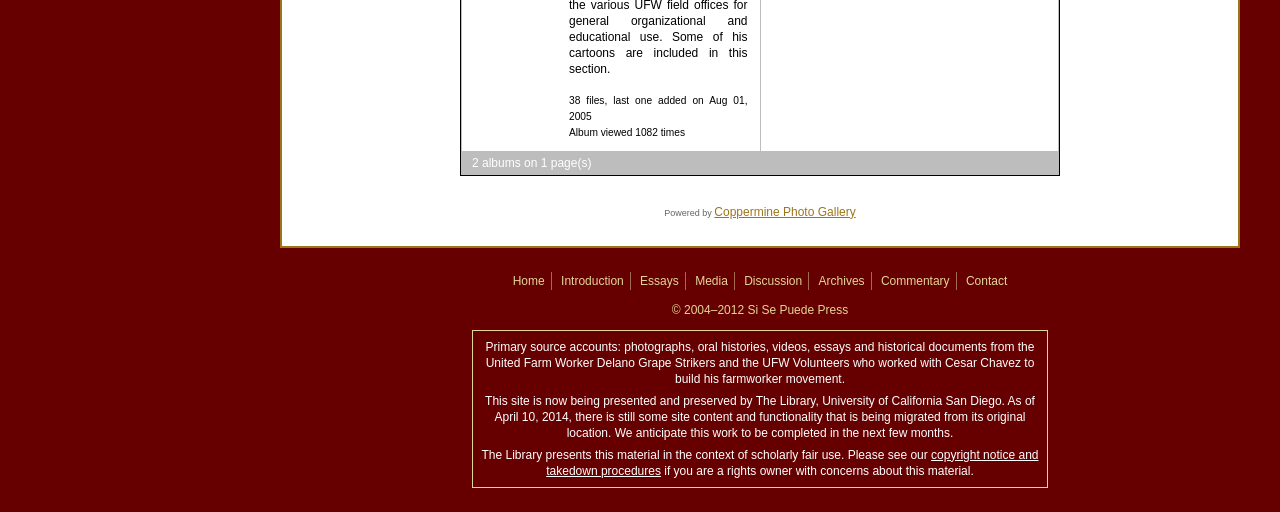Determine the coordinates of the bounding box that should be clicked to complete the instruction: "visit media page". The coordinates should be represented by four float numbers between 0 and 1: [left, top, right, bottom].

[0.543, 0.535, 0.569, 0.562]